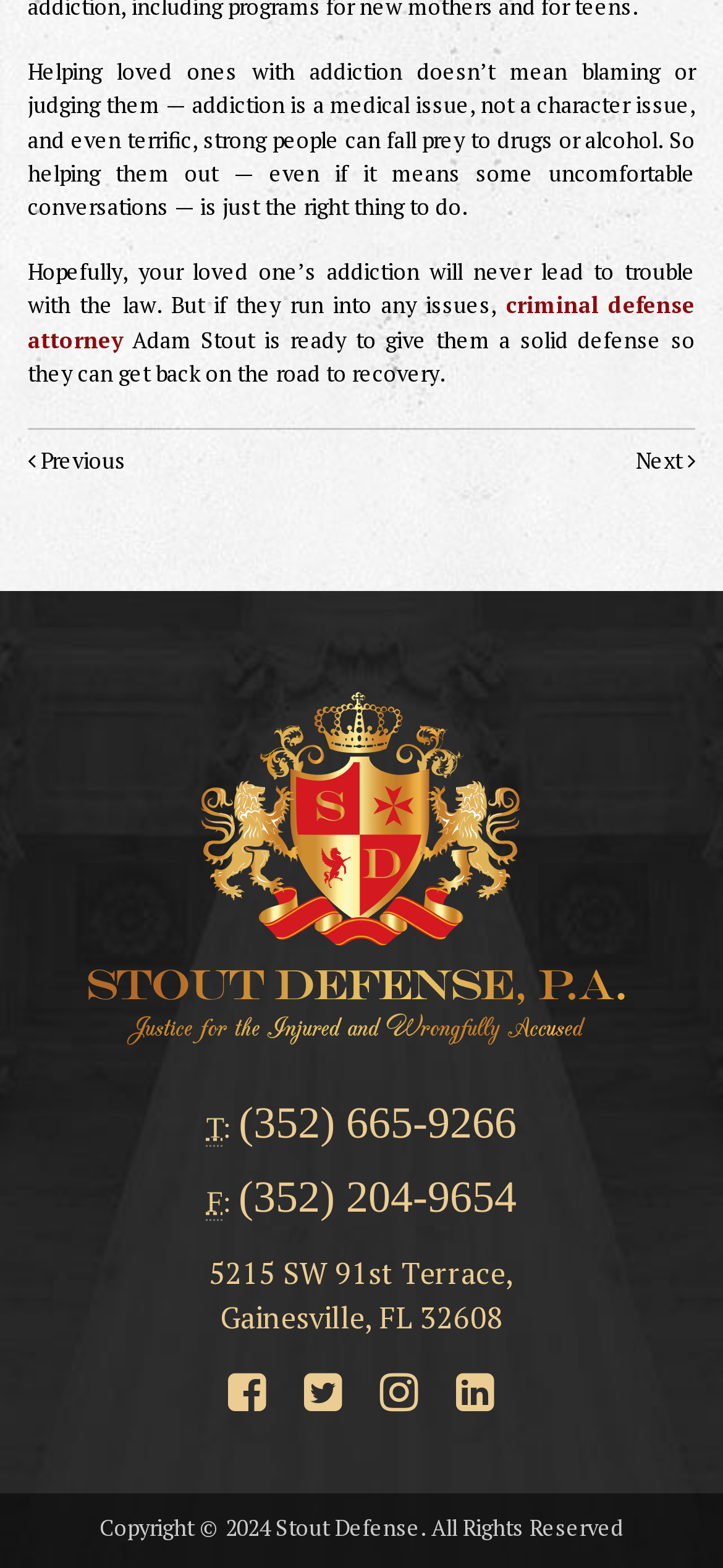What is the address of the law firm? Refer to the image and provide a one-word or short phrase answer.

5215 SW 91st Terrace, Gainesville, FL 32608